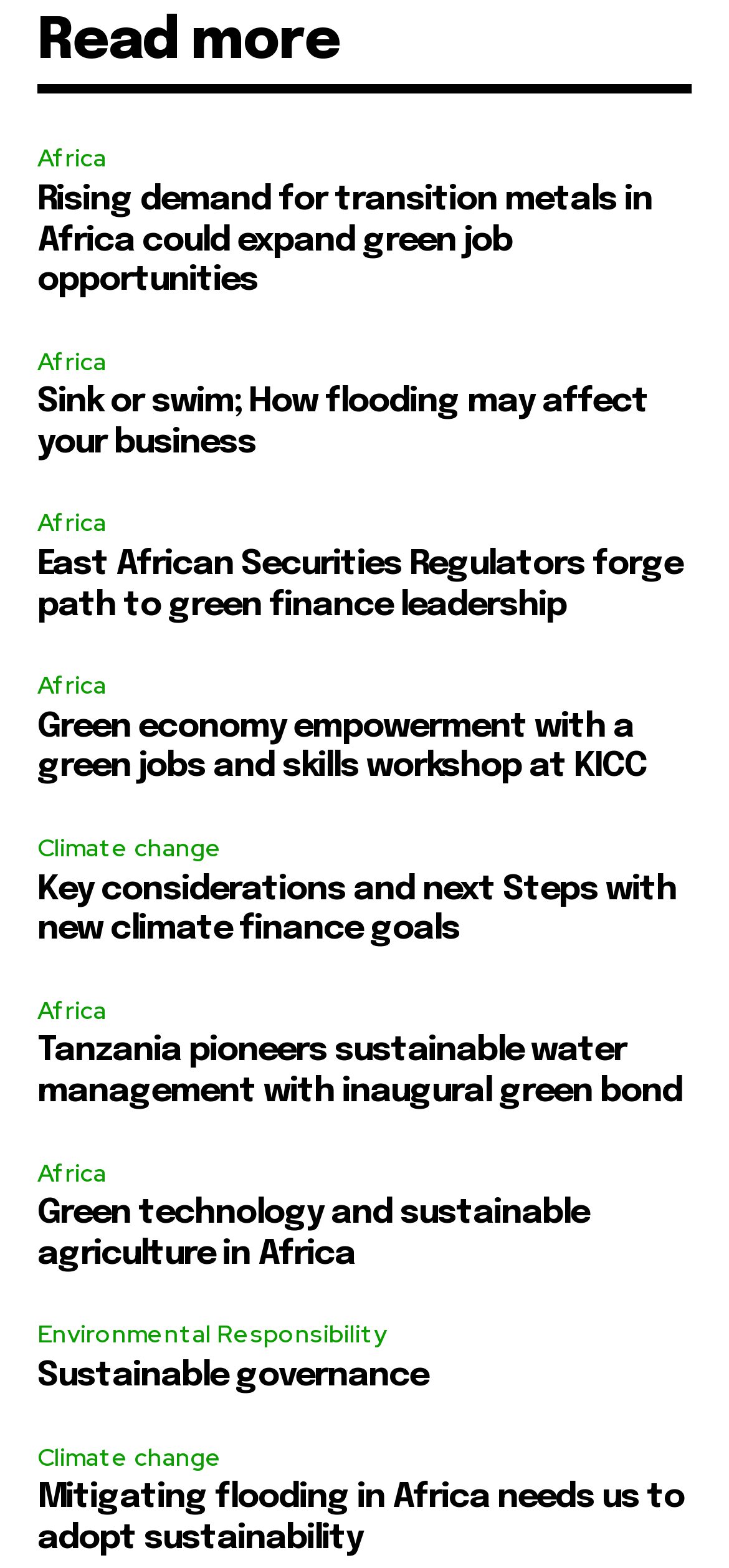By analyzing the image, answer the following question with a detailed response: How many articles are listed on this page?

I counted the number of headings on the page, each of which corresponds to a separate article. There are 10 headings in total, so there are 10 articles listed on this page.